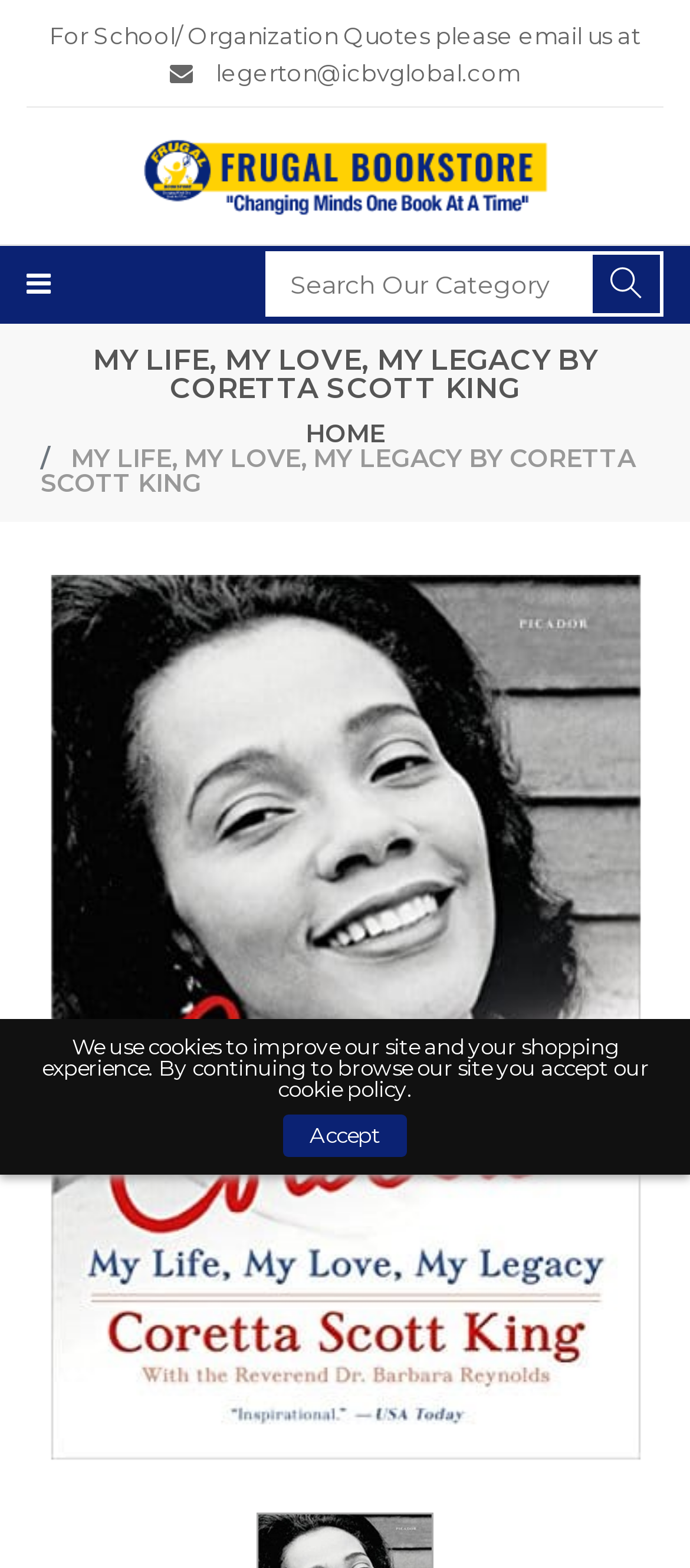What is the title of the book being featured?
Use the screenshot to answer the question with a single word or phrase.

My Life, My Love, My Legacy